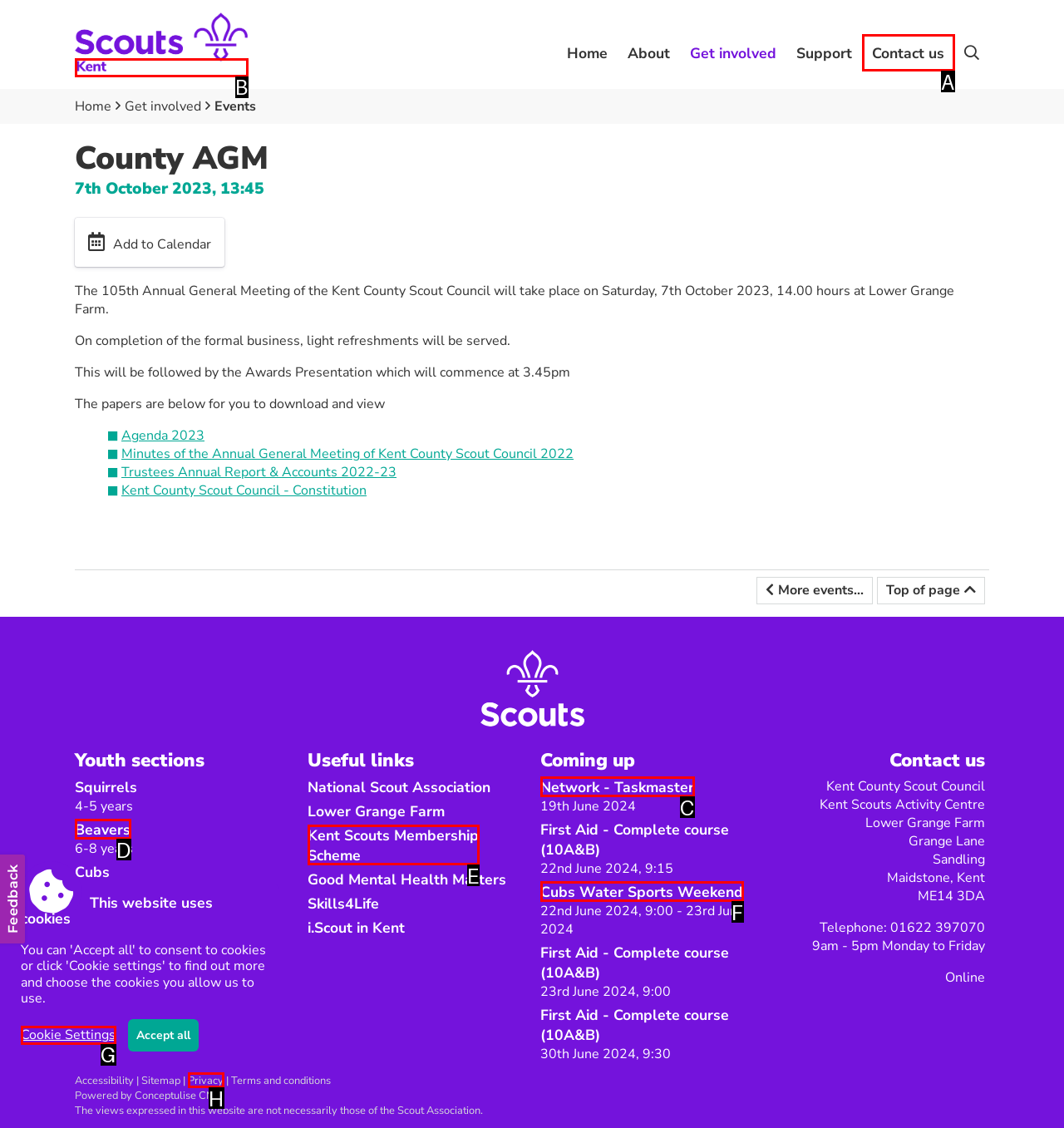Identify the letter of the option that best matches the following description: Network - Taskmaster. Respond with the letter directly.

C